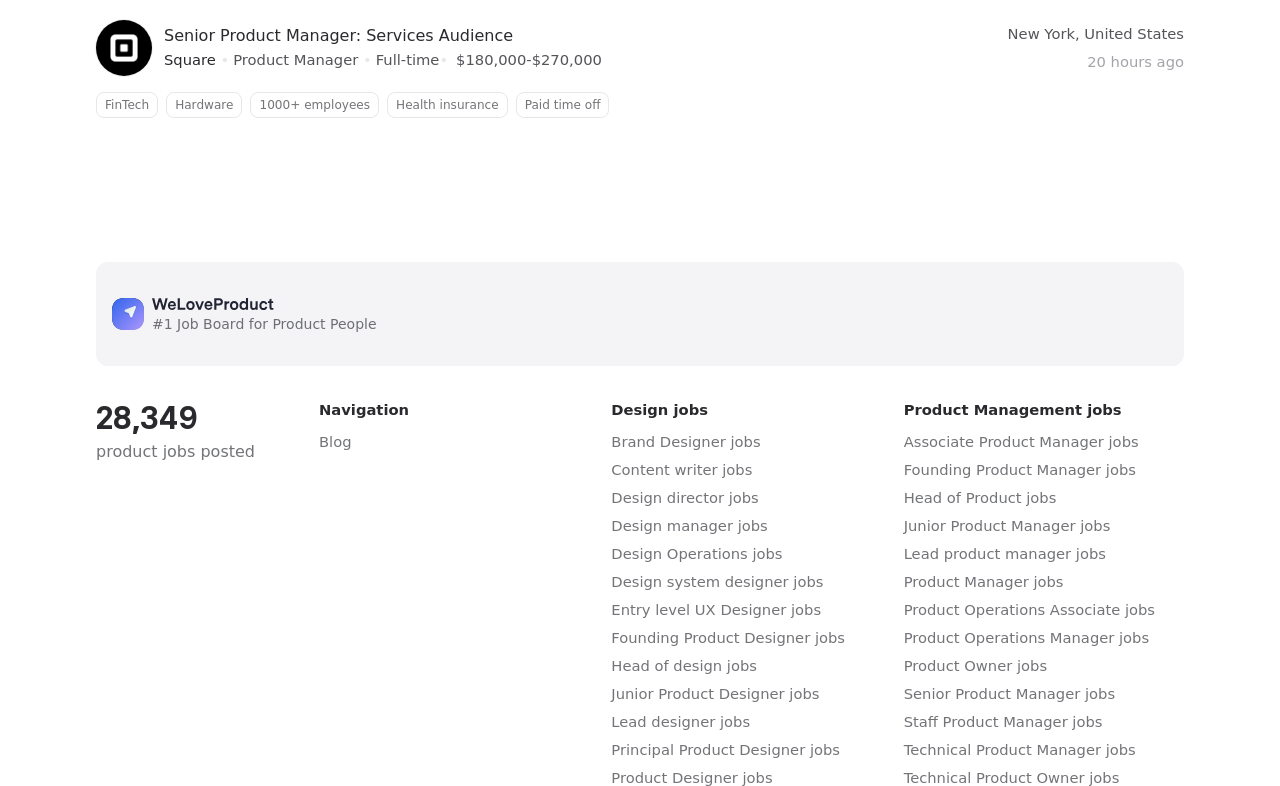What is the salary range for this job?
Using the picture, provide a one-word or short phrase answer.

$180,000-$270,000